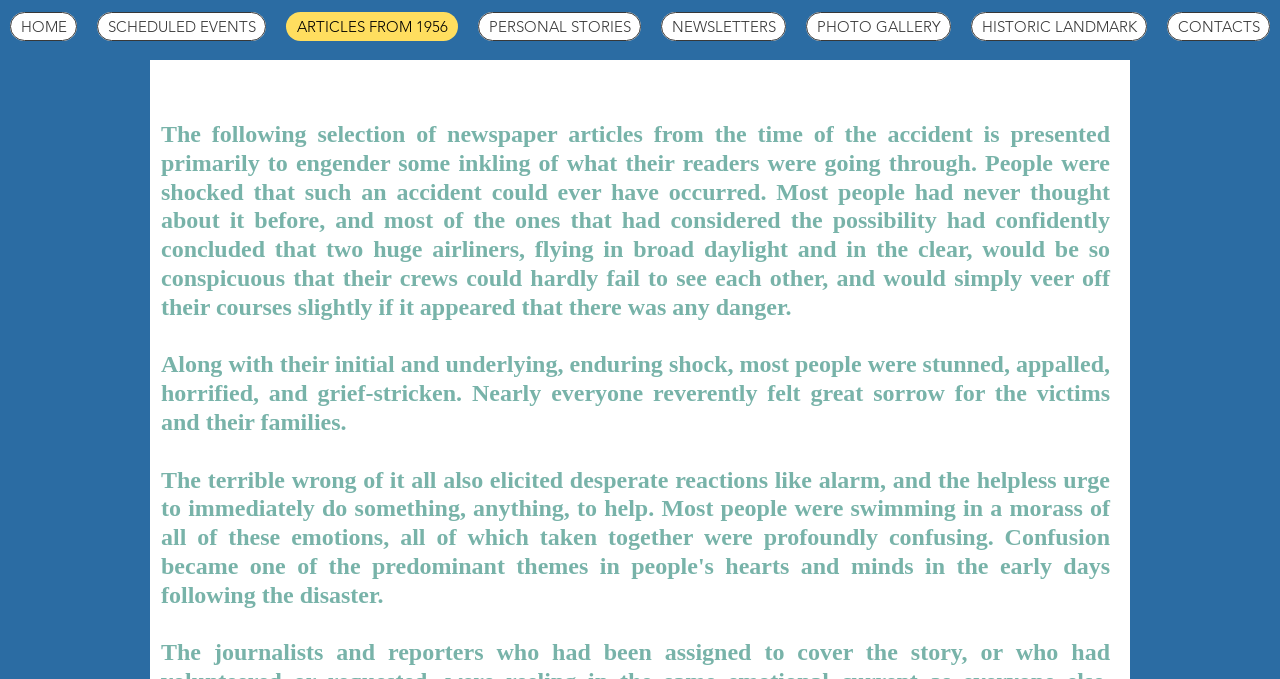Please provide the bounding box coordinates for the element that needs to be clicked to perform the following instruction: "view scheduled events". The coordinates should be given as four float numbers between 0 and 1, i.e., [left, top, right, bottom].

[0.076, 0.018, 0.208, 0.06]